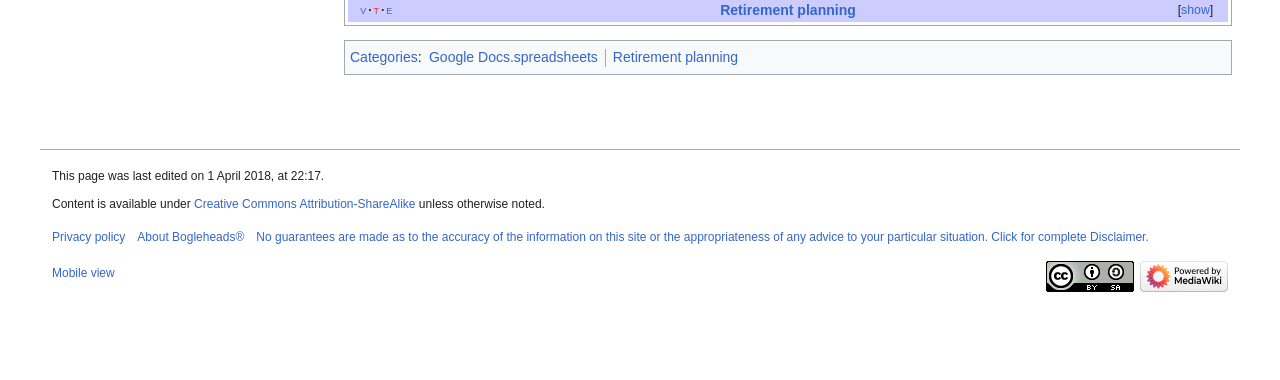Provide the bounding box coordinates of the HTML element described as: "Retirement planning". The bounding box coordinates should be four float numbers between 0 and 1, i.e., [left, top, right, bottom].

[0.563, 0.005, 0.669, 0.047]